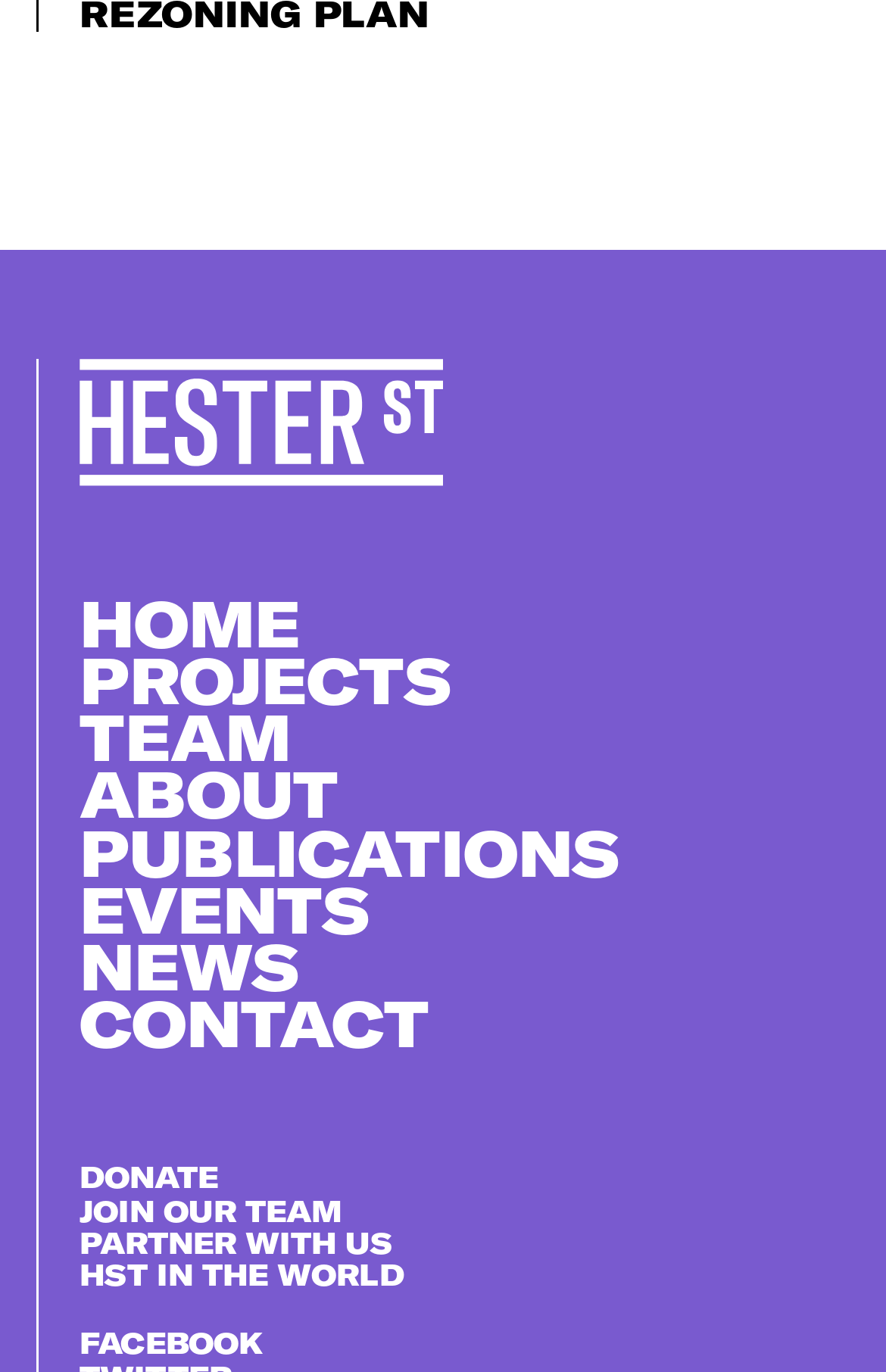Locate the bounding box coordinates of the clickable region to complete the following instruction: "view projects."

[0.09, 0.467, 0.51, 0.523]